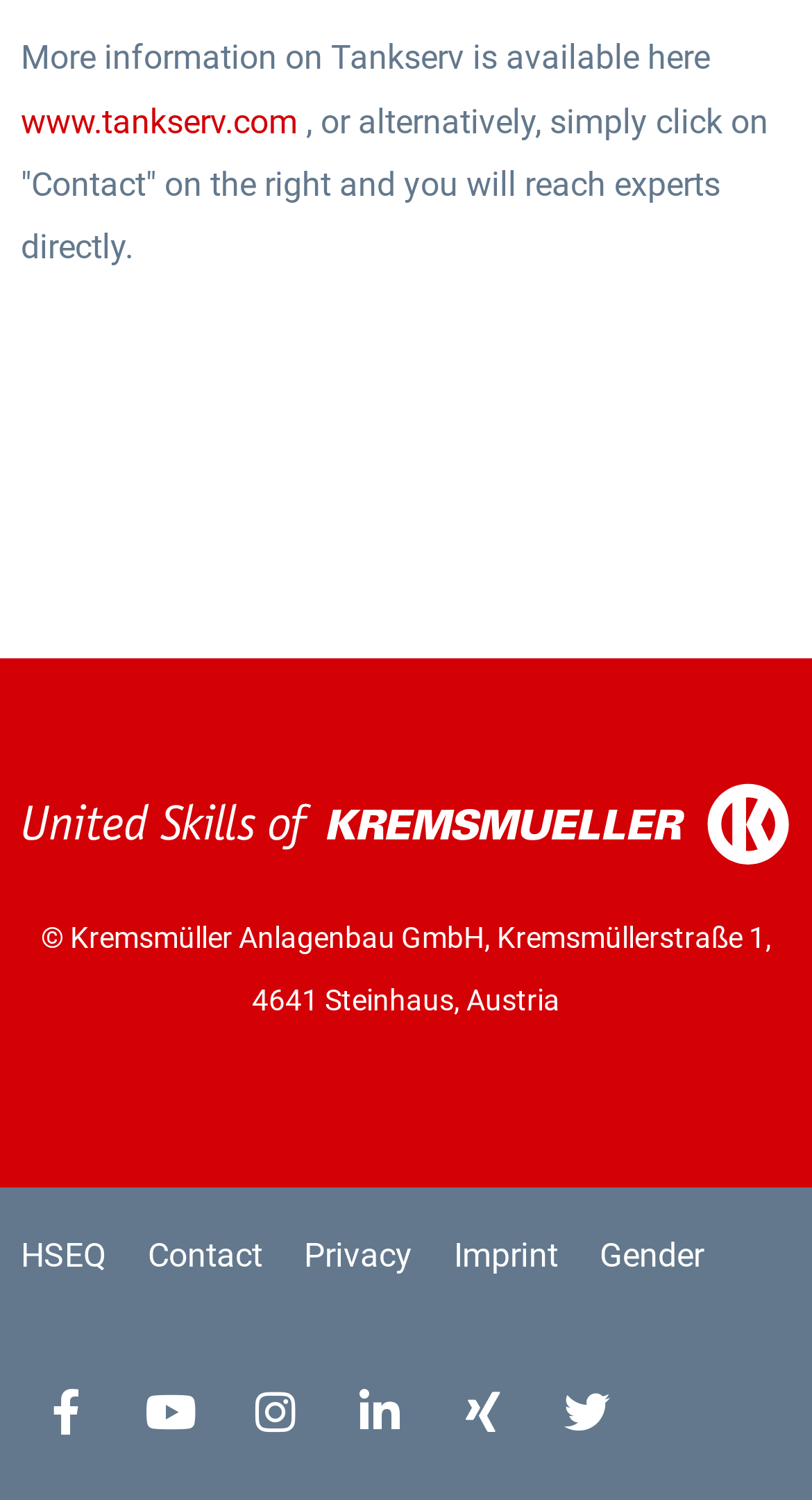Please provide the bounding box coordinates for the UI element as described: "Privacy". The coordinates must be four floats between 0 and 1, represented as [left, top, right, bottom].

[0.349, 0.806, 0.533, 0.87]